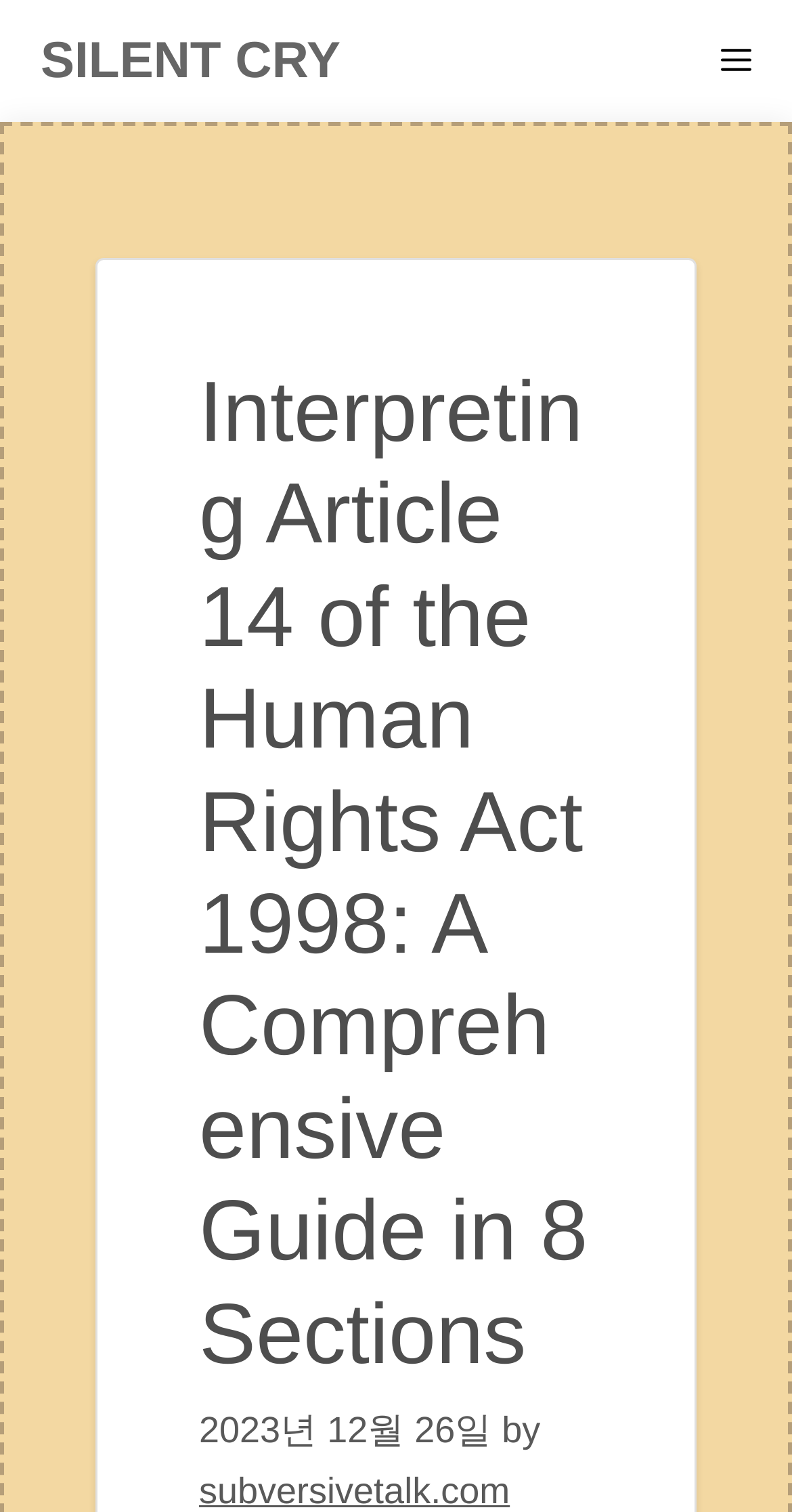How many sections does the guide have?
Examine the screenshot and reply with a single word or phrase.

8